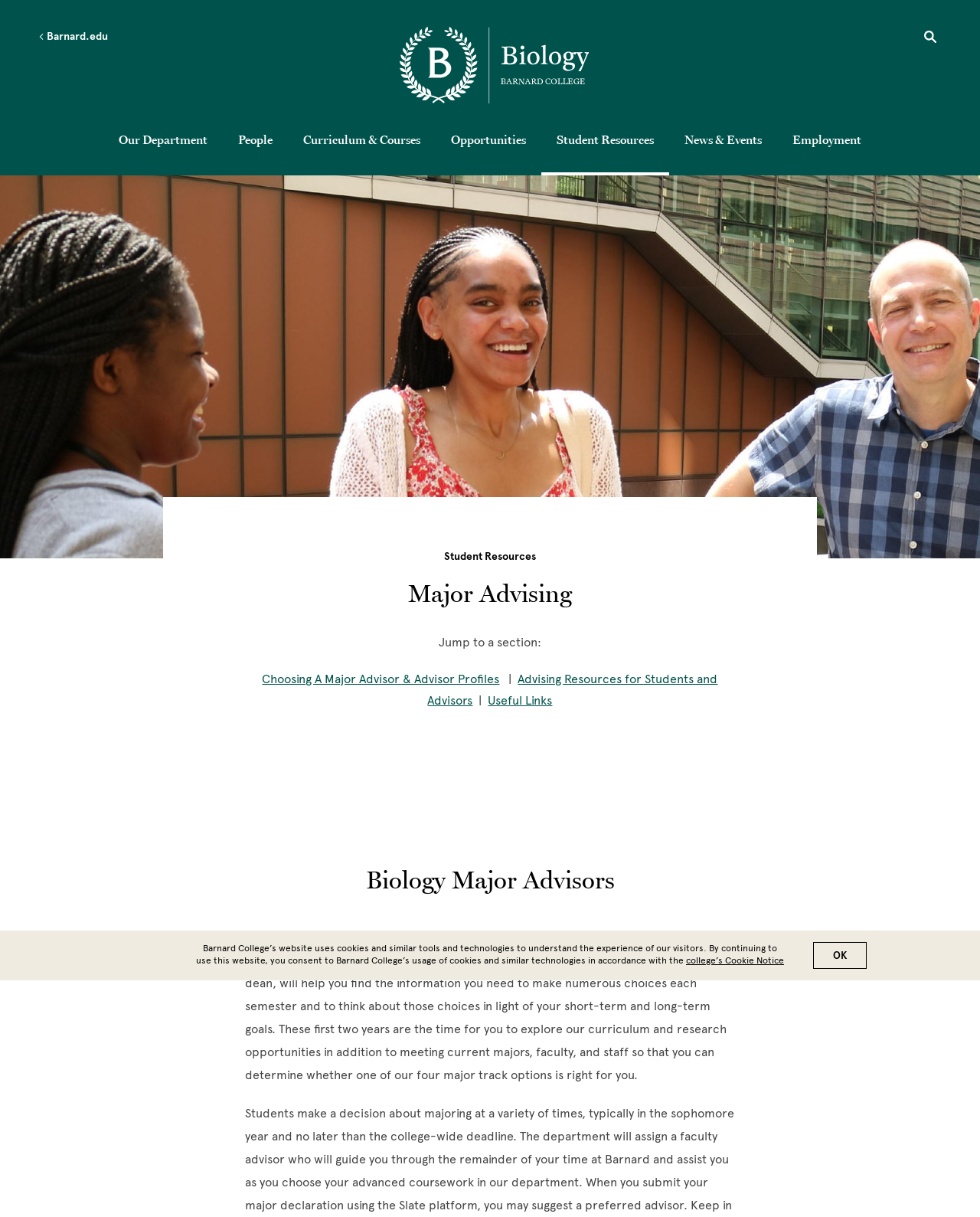Can you find the bounding box coordinates for the element to click on to achieve the instruction: "View Our Department"?

[0.121, 0.107, 0.212, 0.122]